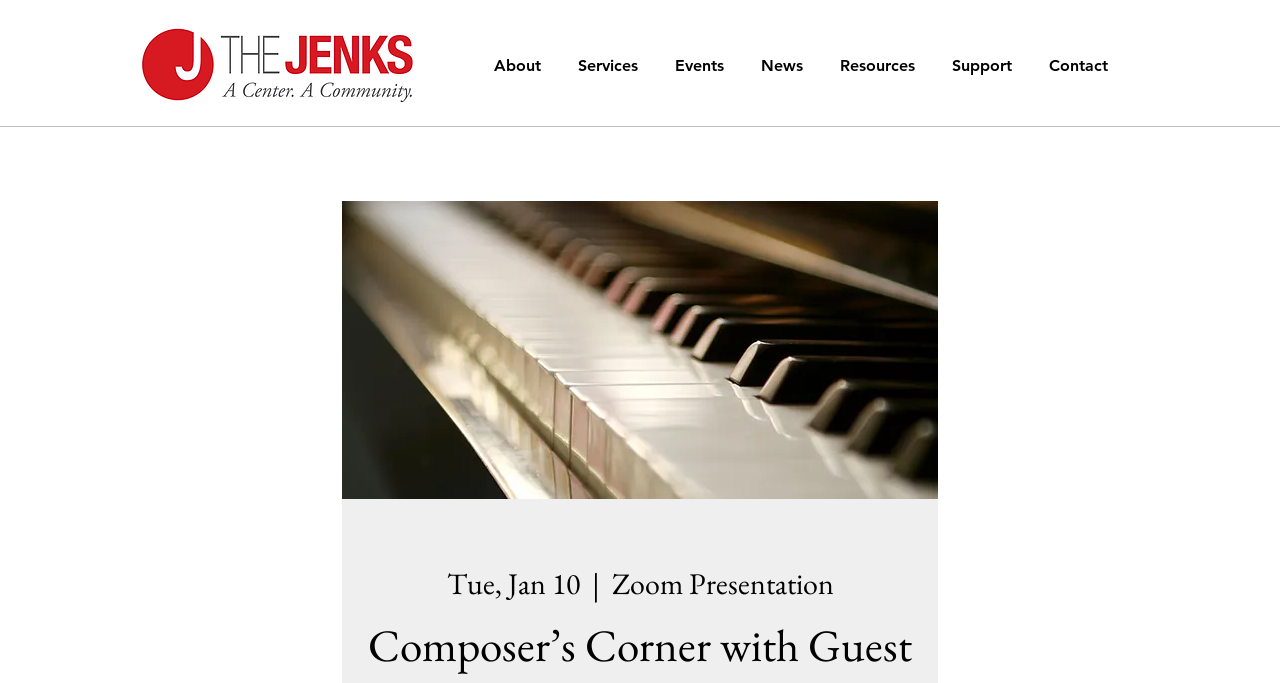Highlight the bounding box coordinates of the element you need to click to perform the following instruction: "Click the Contact Us link."

None